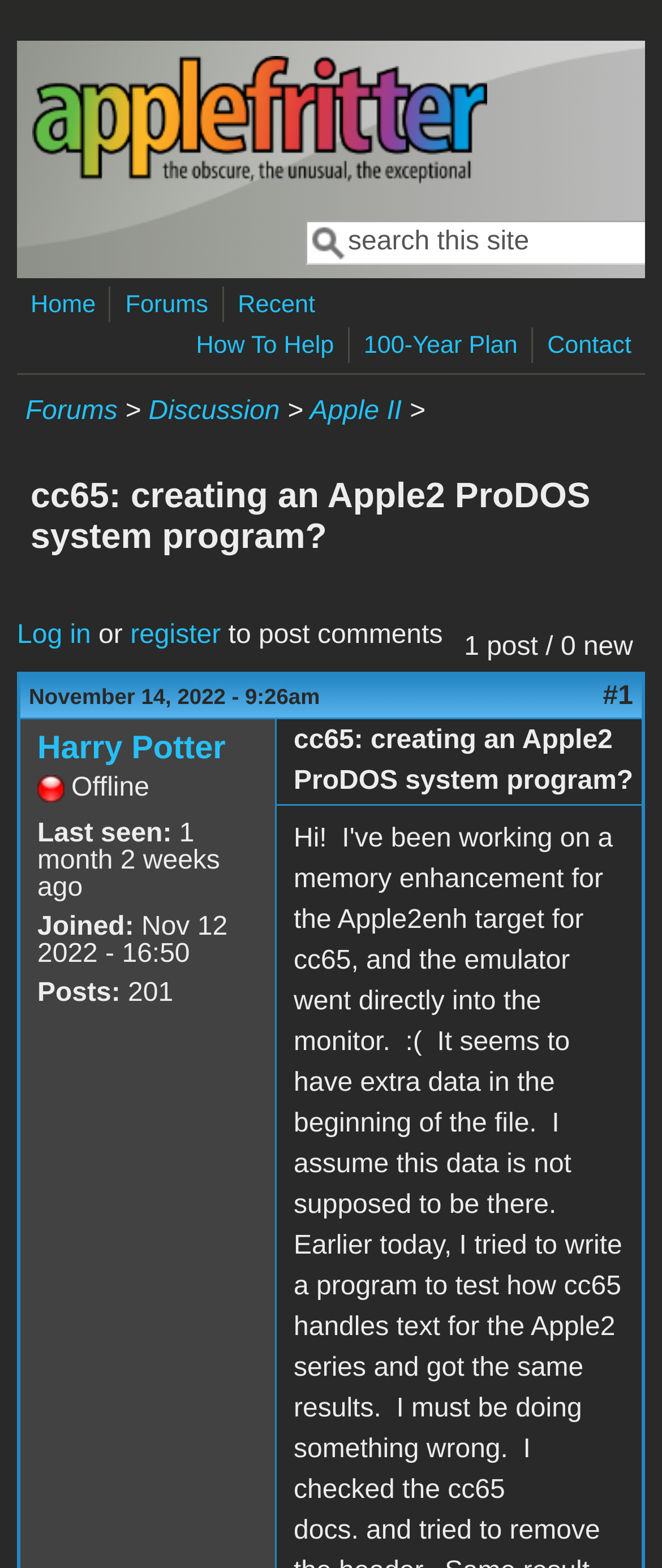Locate the bounding box of the UI element described in the following text: "Discussion".

[0.224, 0.253, 0.423, 0.272]